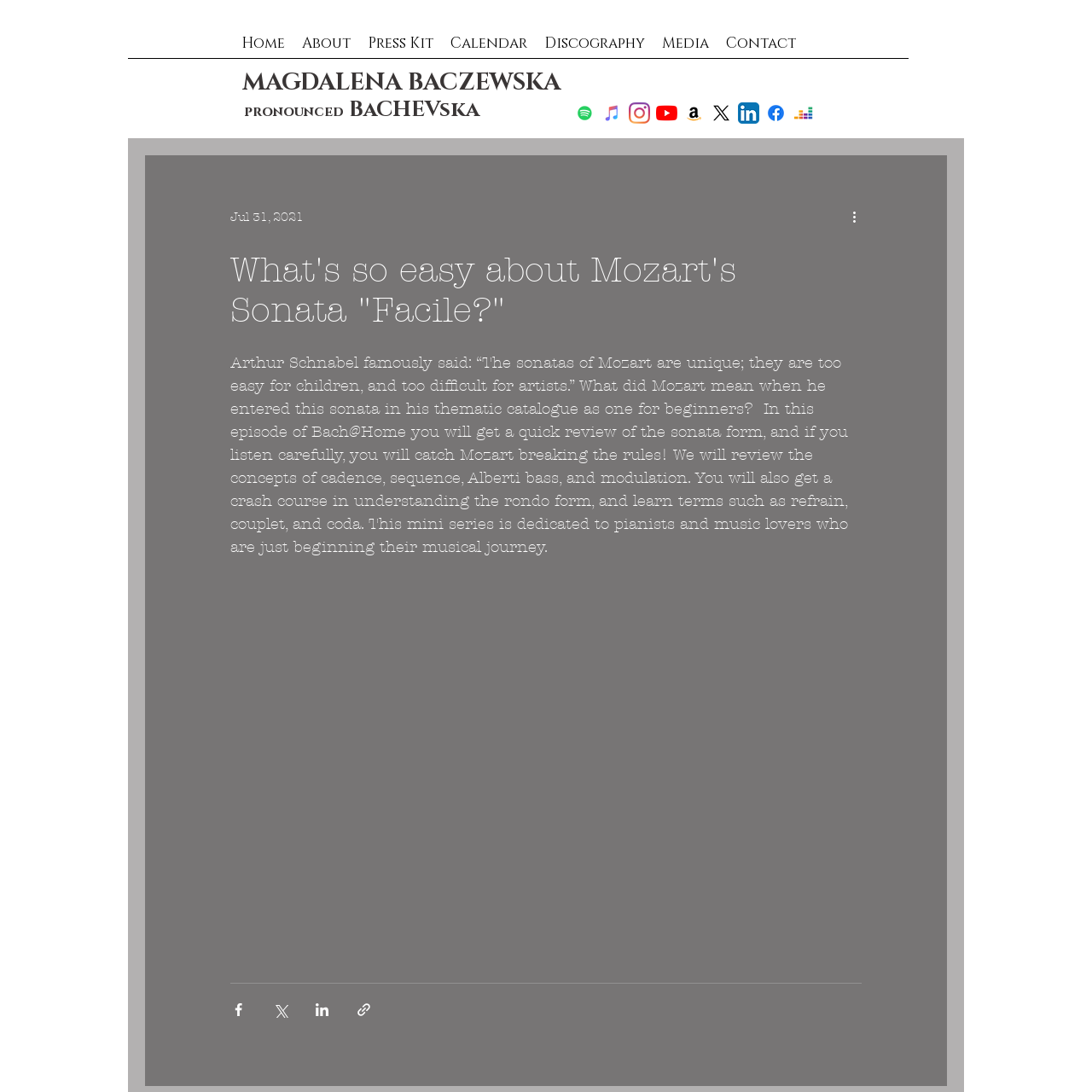What social media platforms are available for sharing?
Examine the screenshot and reply with a single word or phrase.

Facebook, Twitter, LinkedIn